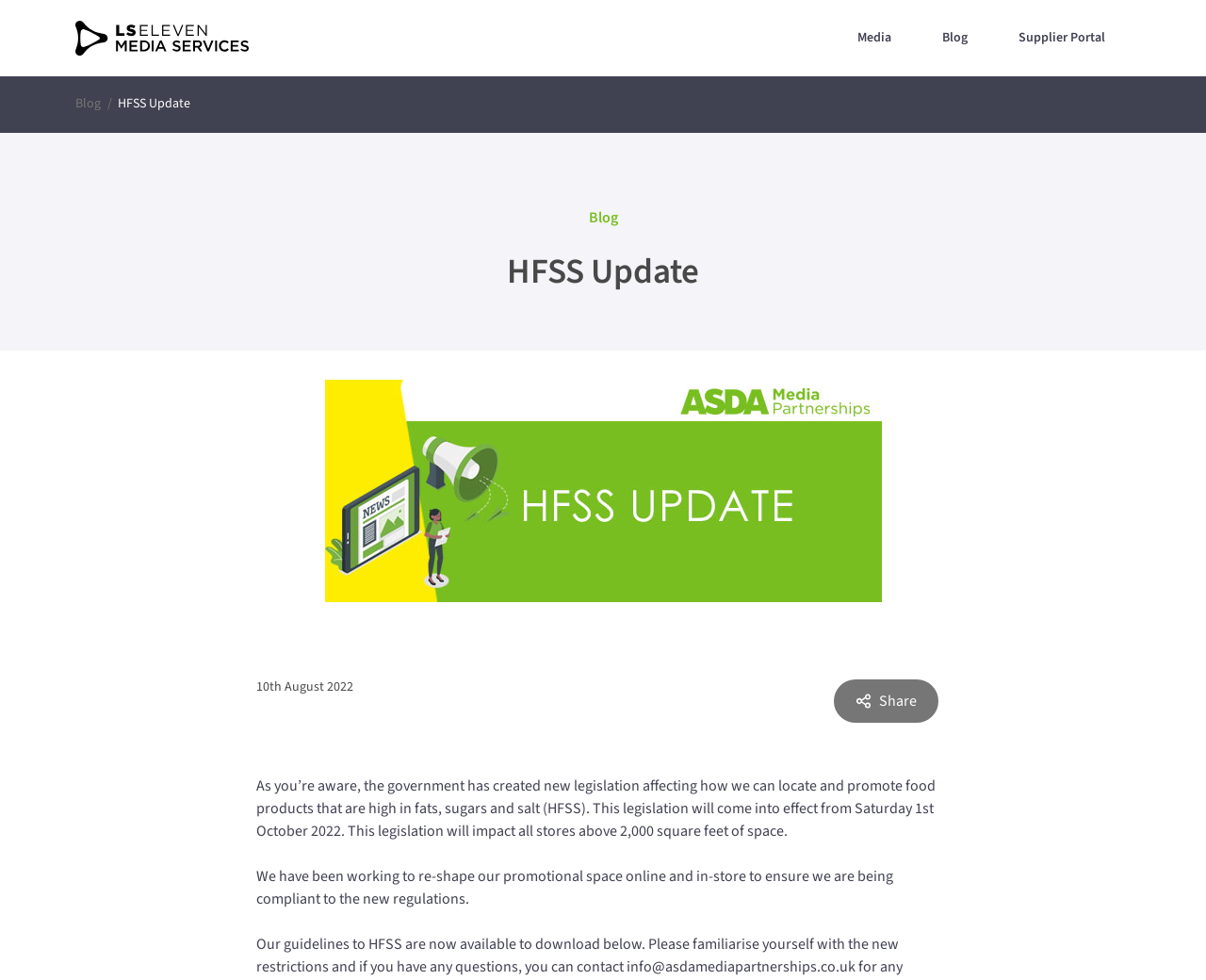Please respond to the question using a single word or phrase:
What is the impact of the new legislation on stores?

Above 2,000 square feet